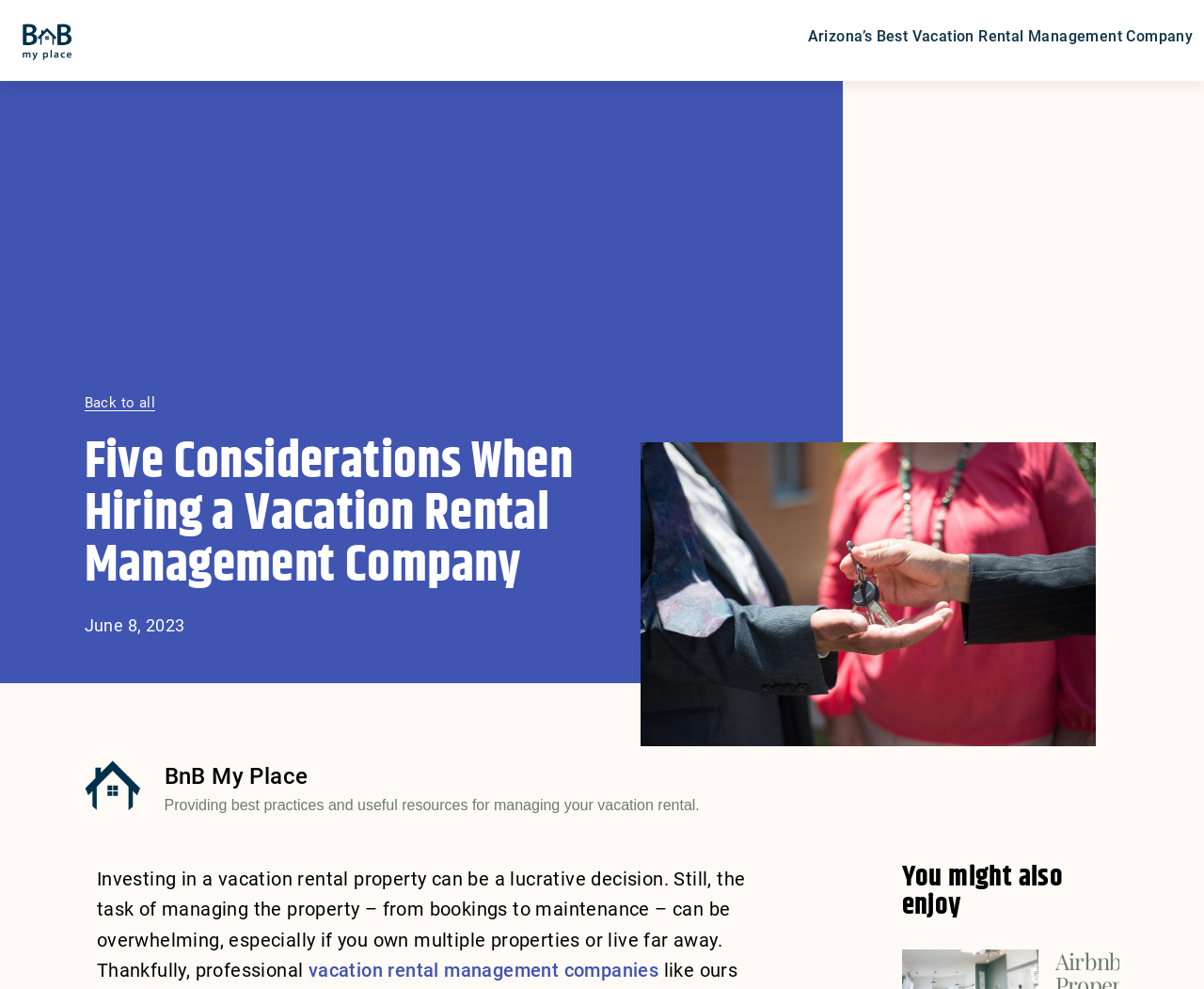What is the purpose of the company according to the webpage?
Provide an in-depth and detailed answer to the question.

I found the answer by reading the StaticText element that describes the company's purpose, which is 'Providing best practices and useful resources for managing your vacation rental'.